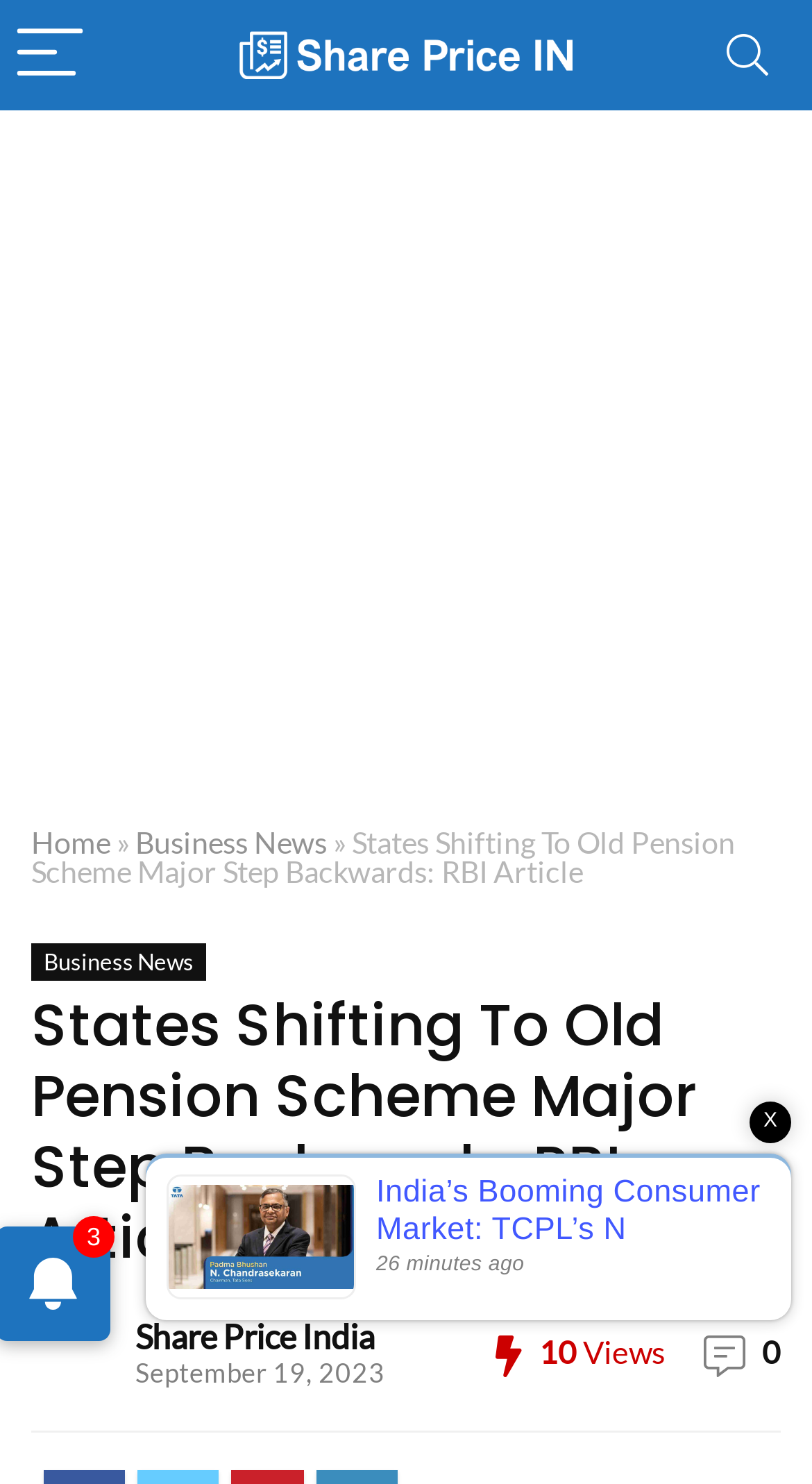Answer the following inquiry with a single word or phrase:
What is the name of the website?

Share Price India News